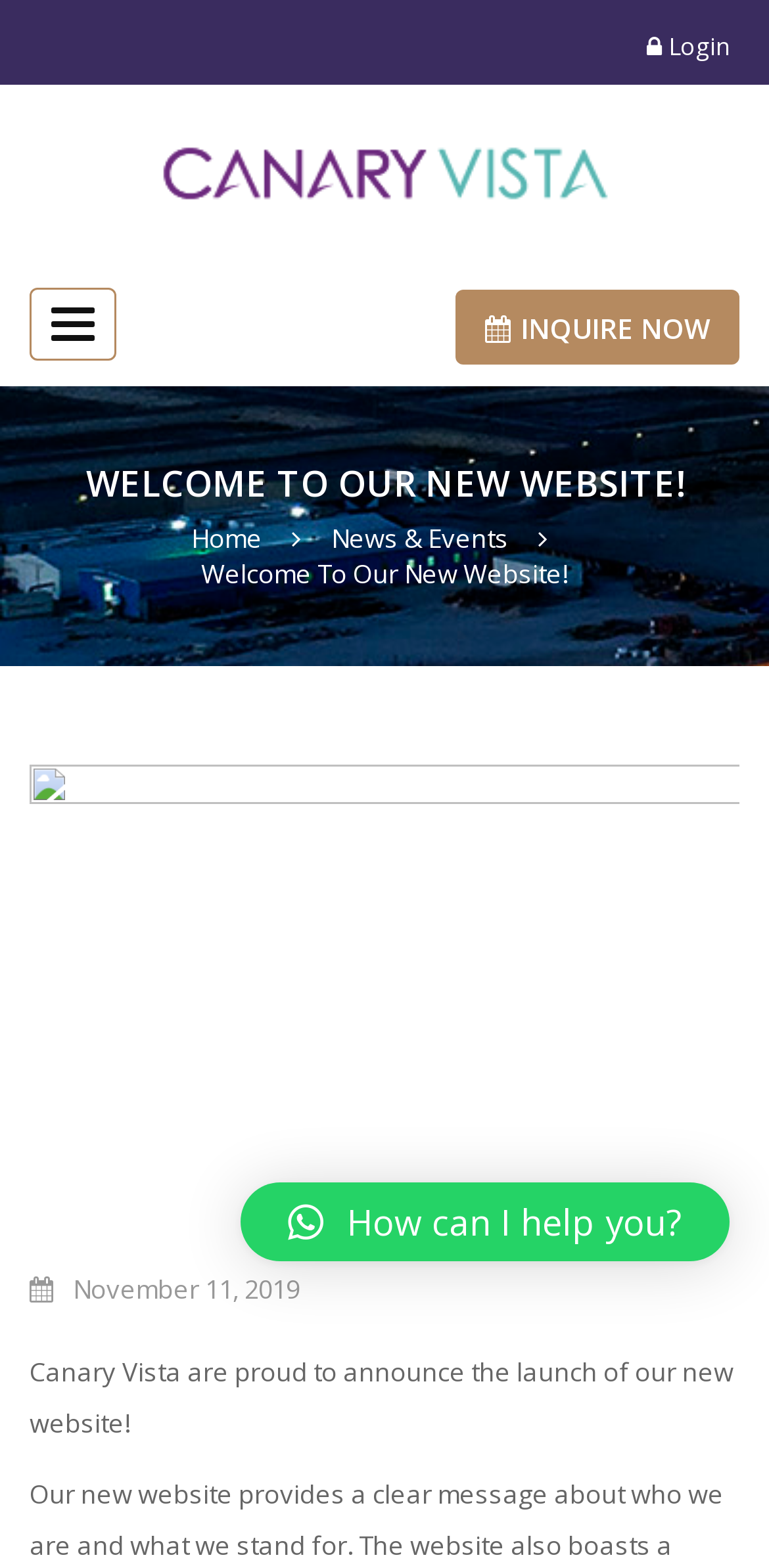Please identify the bounding box coordinates of where to click in order to follow the instruction: "Go to the 'Home' page".

[0.249, 0.332, 0.341, 0.354]